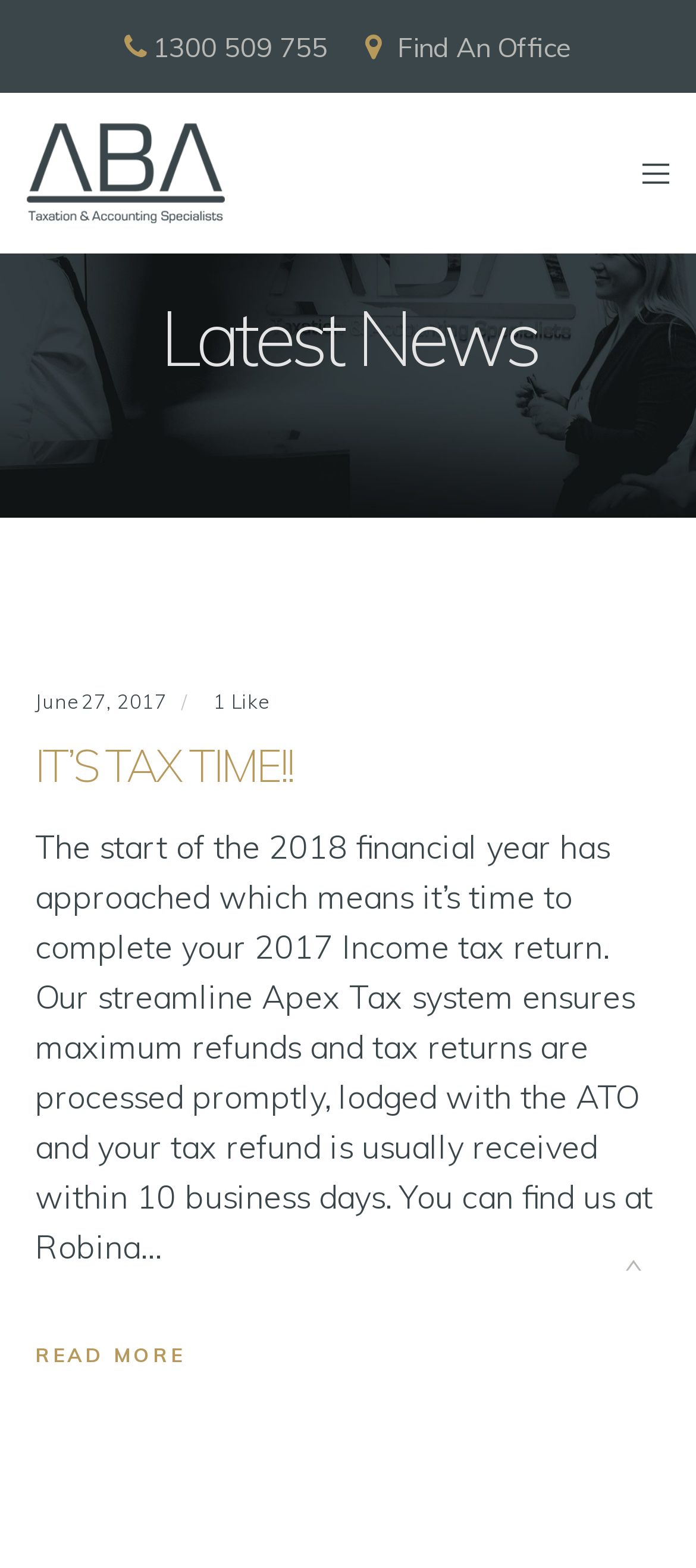Provide the bounding box coordinates for the UI element that is described as: "Find An Office".

[0.571, 0.02, 0.822, 0.042]